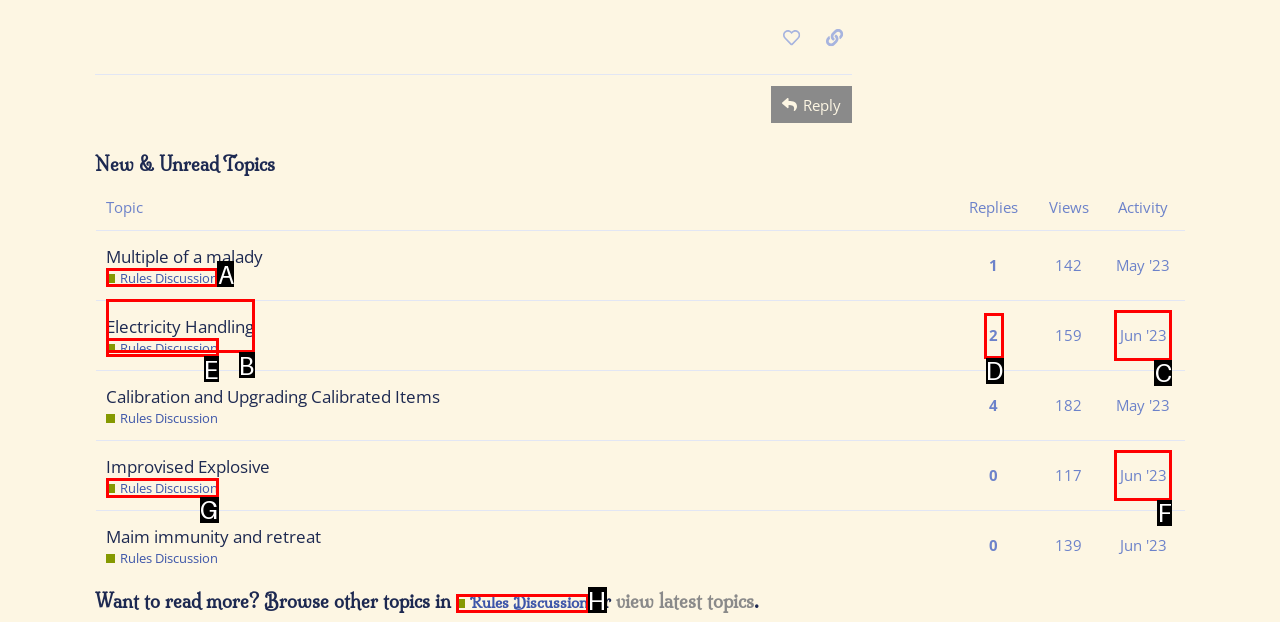From the options shown in the screenshot, tell me which lettered element I need to click to complete the task: Open Multiple of a malady Rules Discussion topic.

A